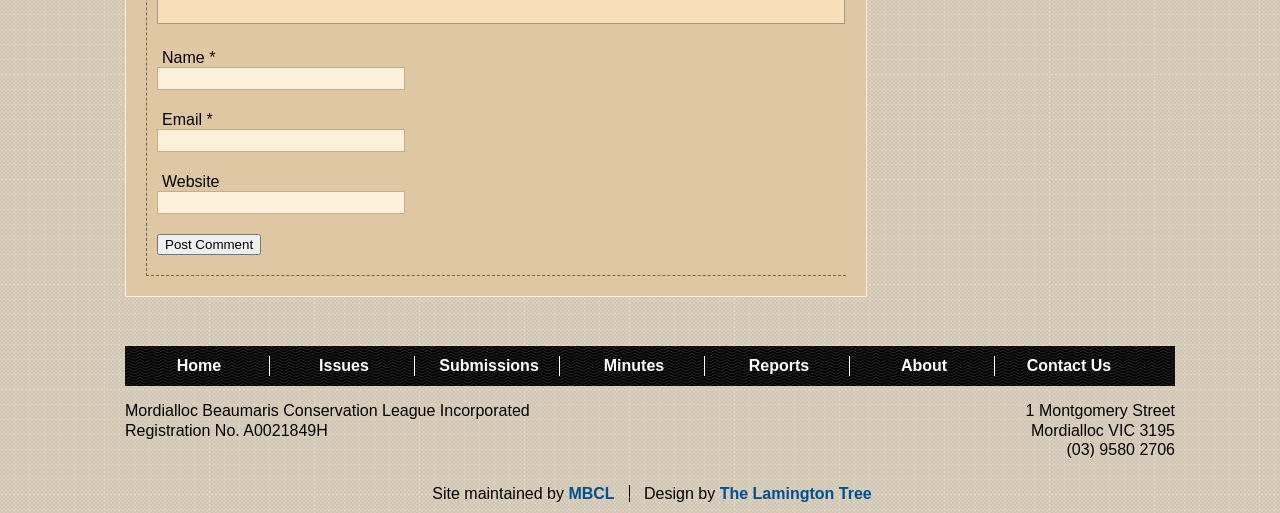Who designed the website?
Based on the visual details in the image, please answer the question thoroughly.

The website's design is attributed to 'The Lamington Tree', which is indicated by the link element with the text 'The Lamington Tree' and bounding box coordinates [0.562, 0.945, 0.681, 0.978].